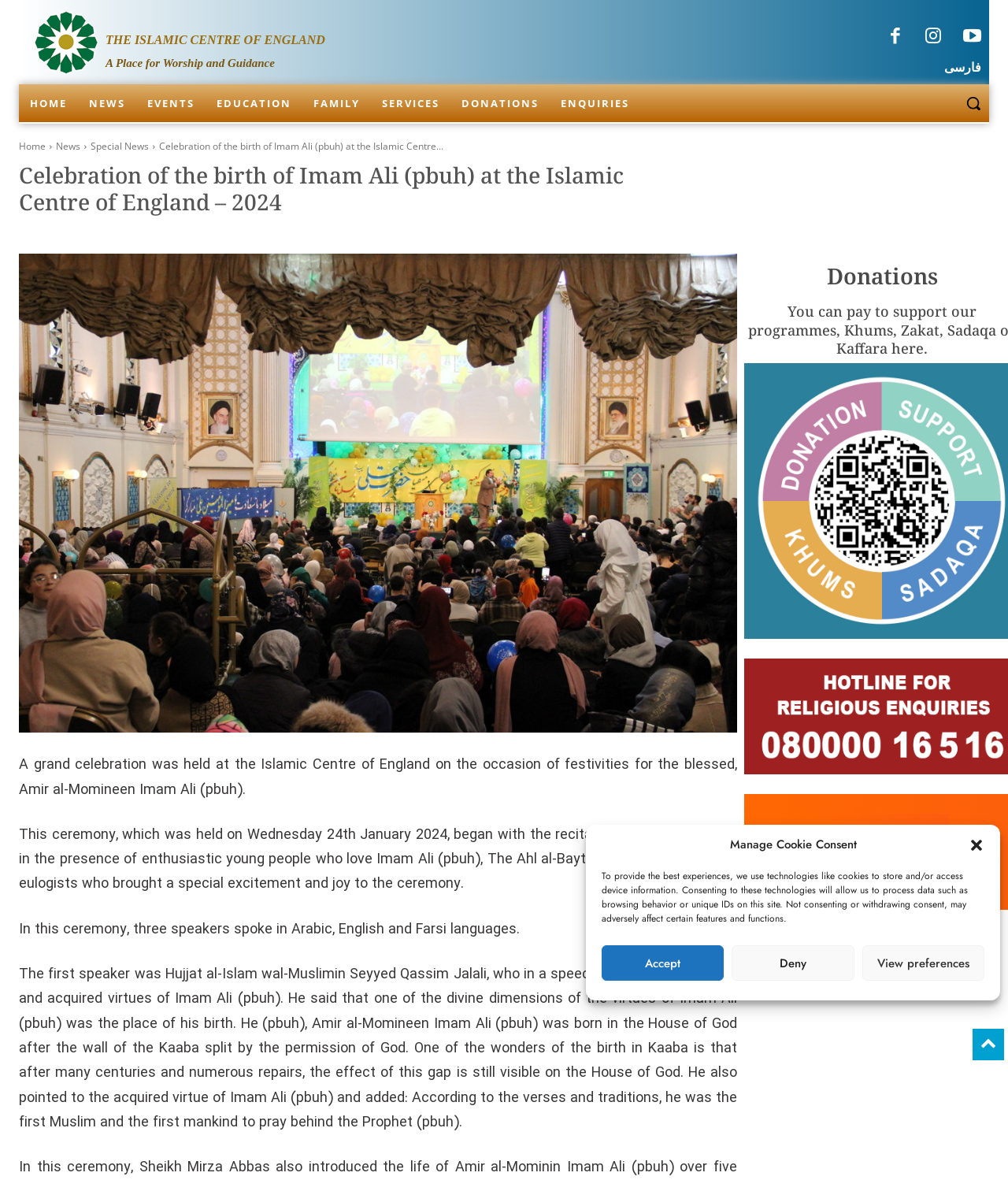Locate the bounding box coordinates of the clickable area needed to fulfill the instruction: "Click the logo".

[0.034, 0.009, 0.097, 0.062]